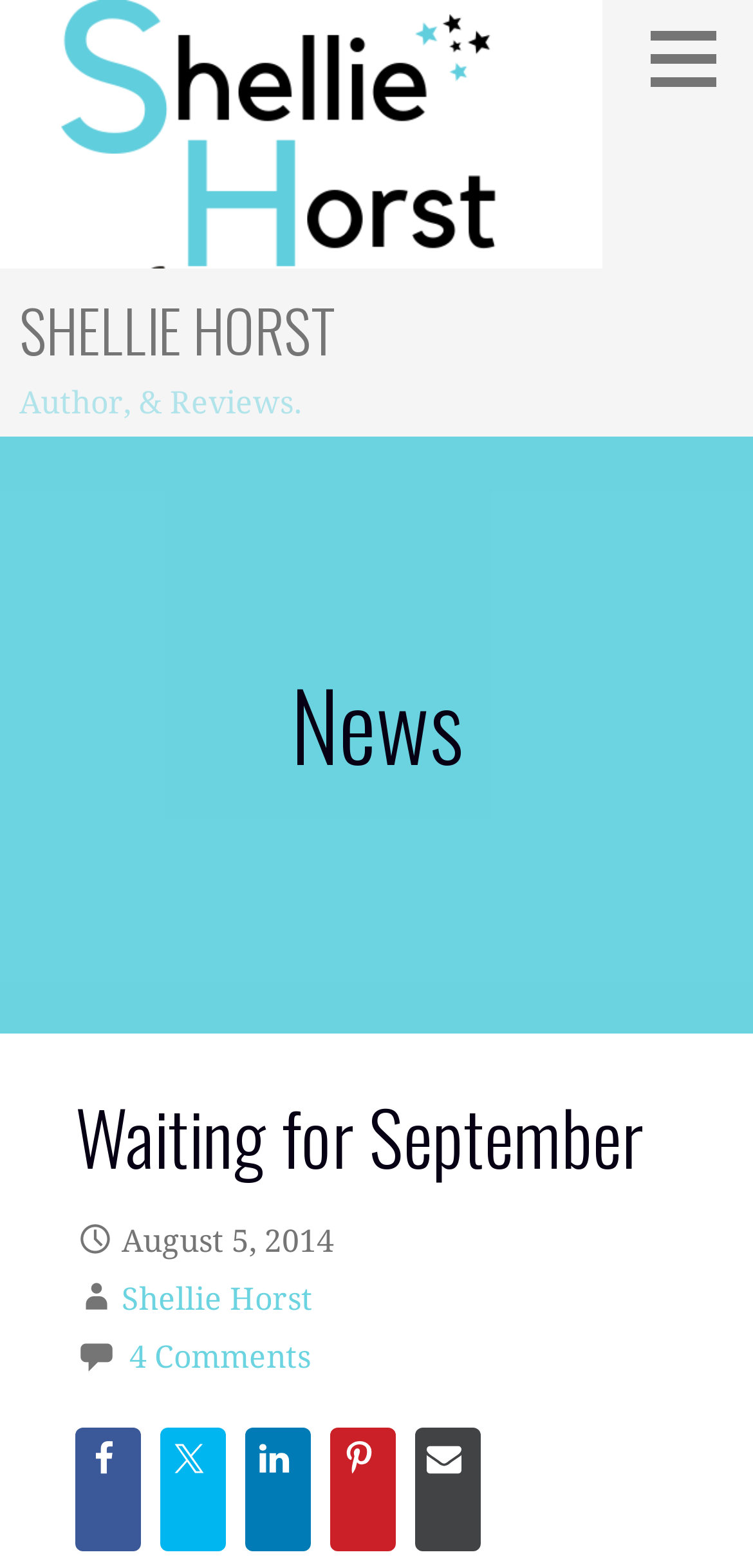From the details in the image, provide a thorough response to the question: What social media platforms are available for sharing?

The social media platforms available for sharing can be found at the bottom of the webpage, where there are link elements for Facebook, Tweet, LinkedIn, Pin, and Email, each accompanied by an image.